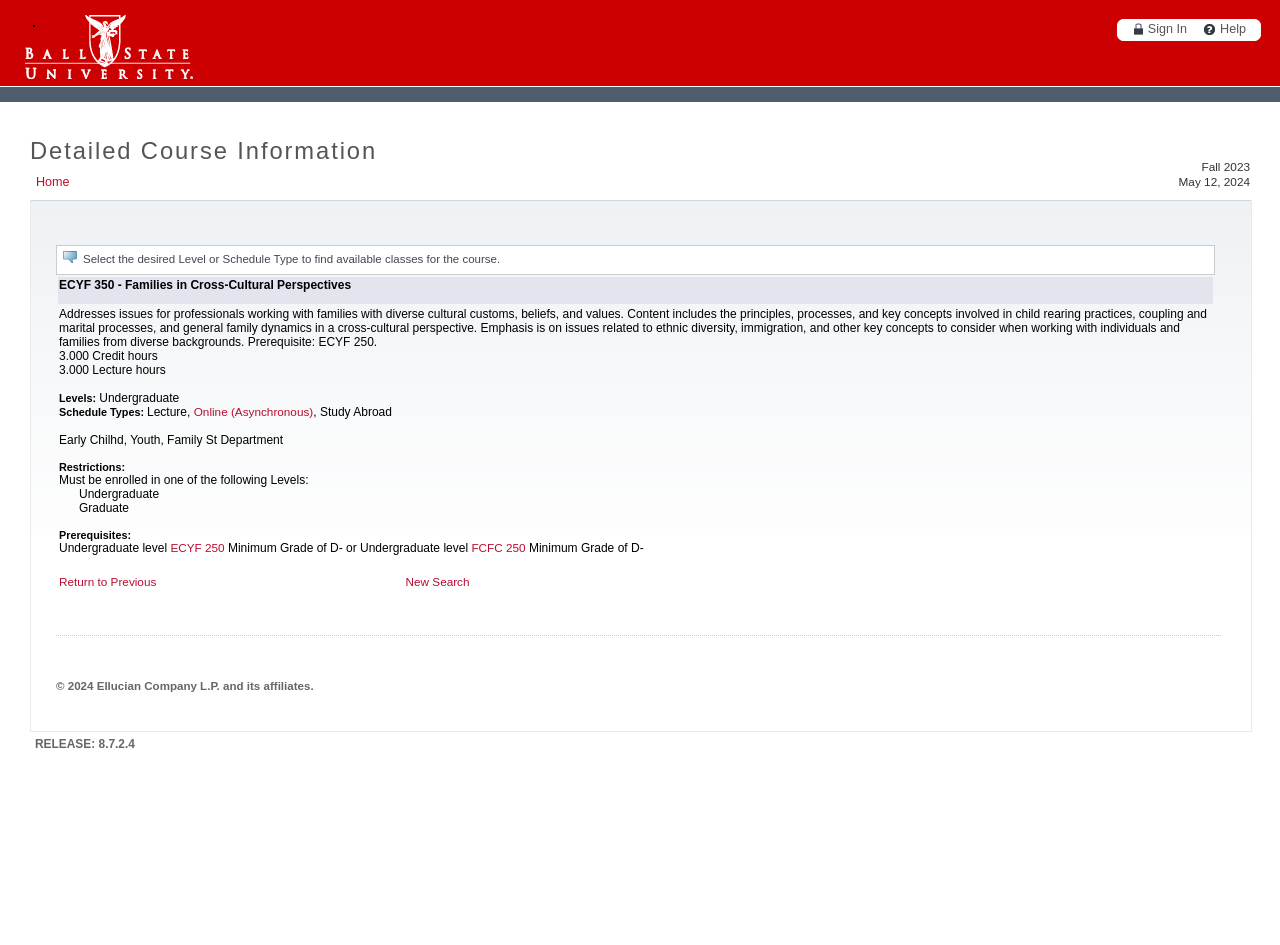Can you find the bounding box coordinates for the element that needs to be clicked to execute this instruction: "New search"? The coordinates should be given as four float numbers between 0 and 1, i.e., [left, top, right, bottom].

[0.317, 0.609, 0.367, 0.623]